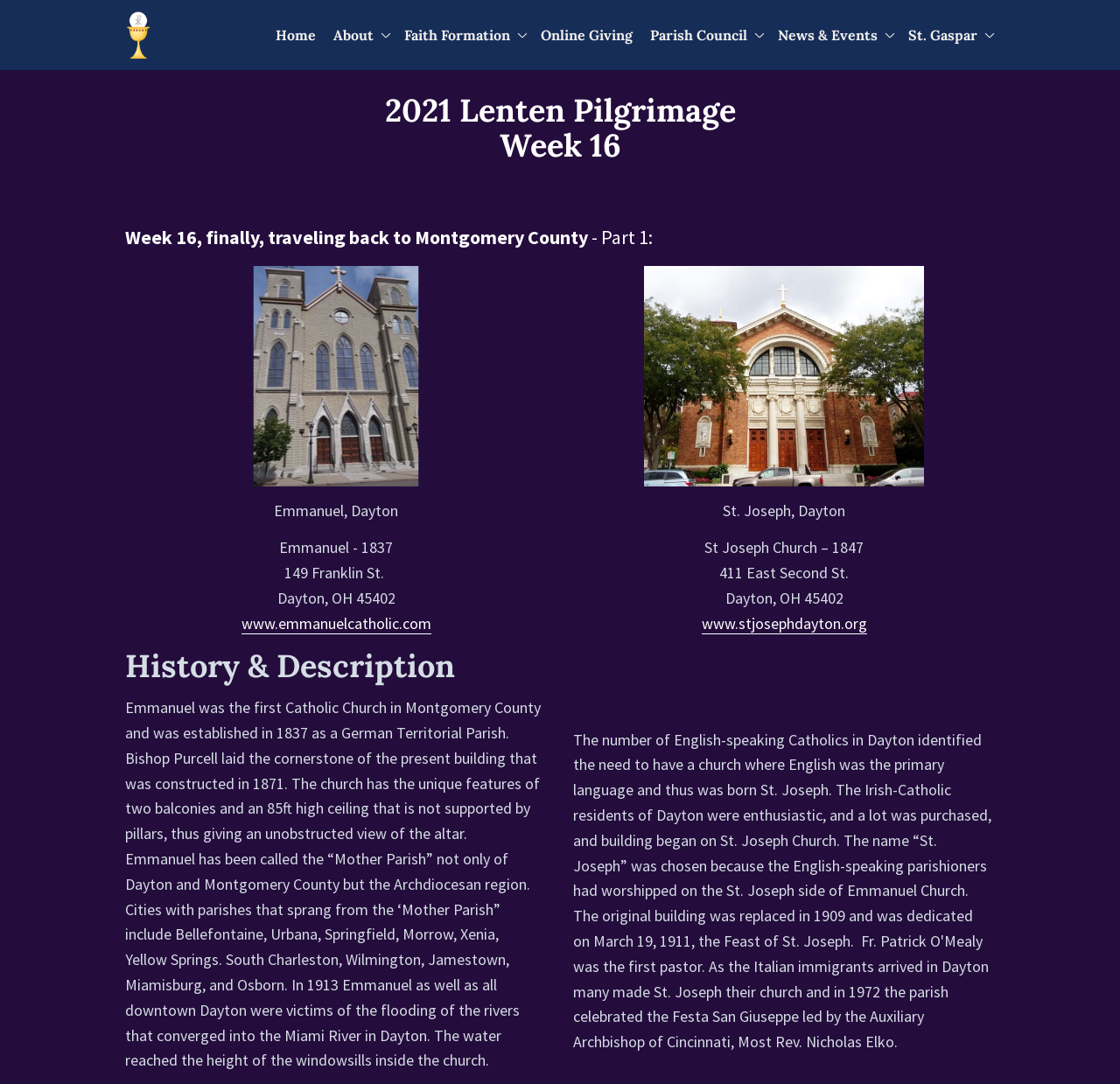Please answer the following query using a single word or phrase: 
How many links are in the top navigation bar?

7